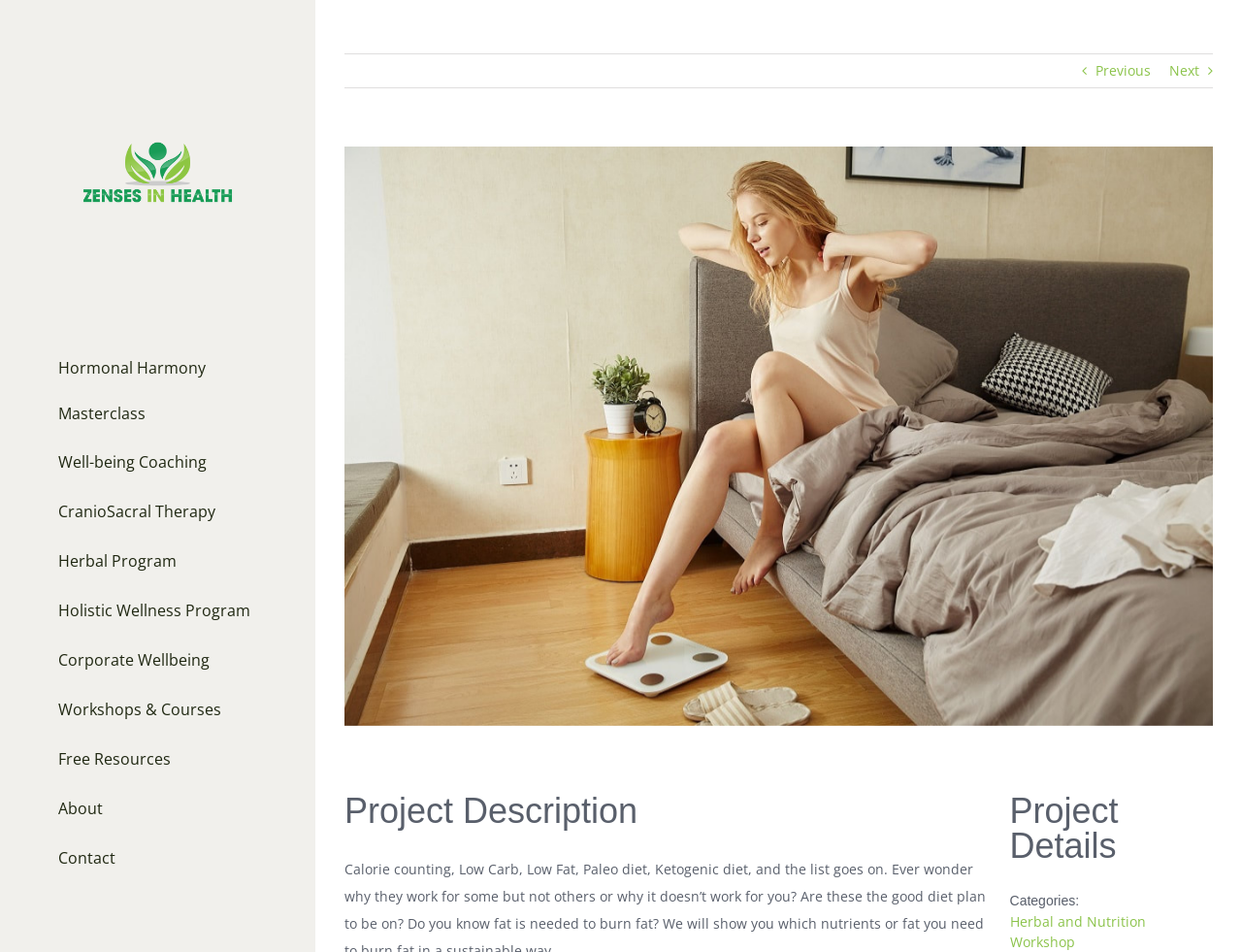Please determine the bounding box coordinates for the element that should be clicked to follow these instructions: "Go to Herbal and Nutrition Workshop".

[0.813, 0.958, 0.922, 0.999]